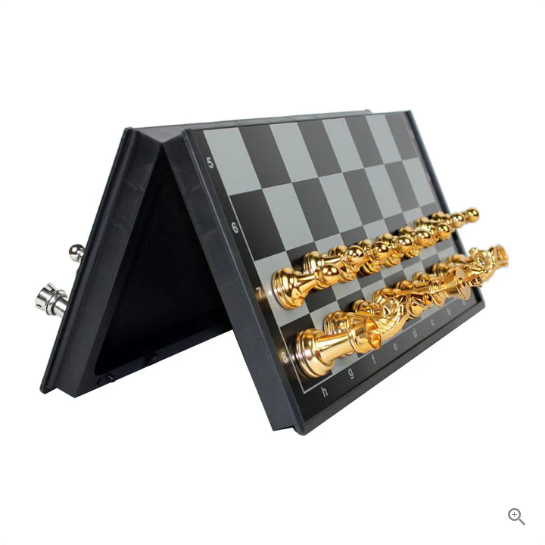Please analyze the image and provide a thorough answer to the question:
What is the purpose of the magnetic pieces?

According to the caption, the magnetic pieces are designed to ensure stability during play, which means they help keep the pieces in place and prevent them from moving around or falling off the board.